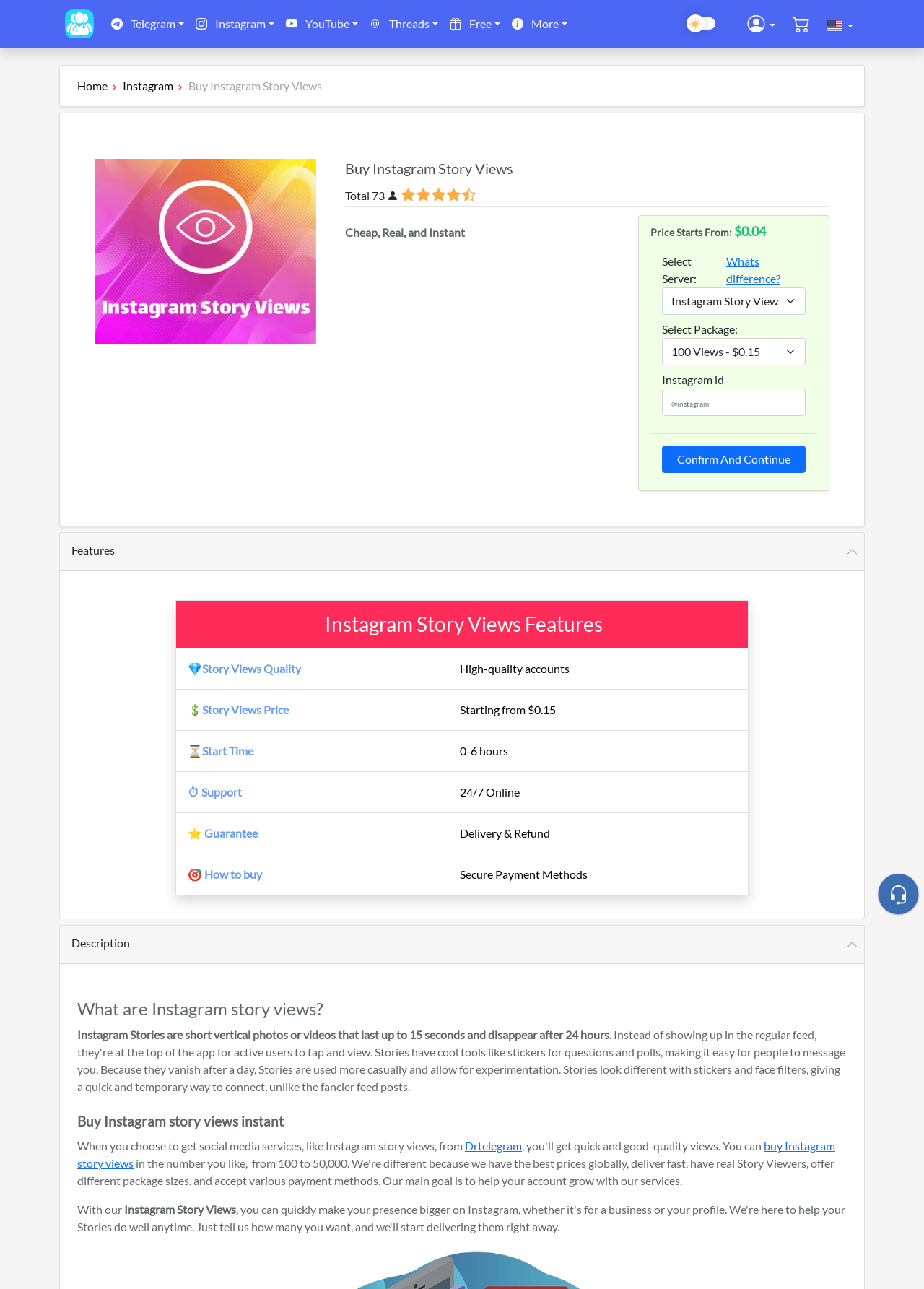What is the minimum price for Instagram story views?
Answer the question with a single word or phrase, referring to the image.

$0.04